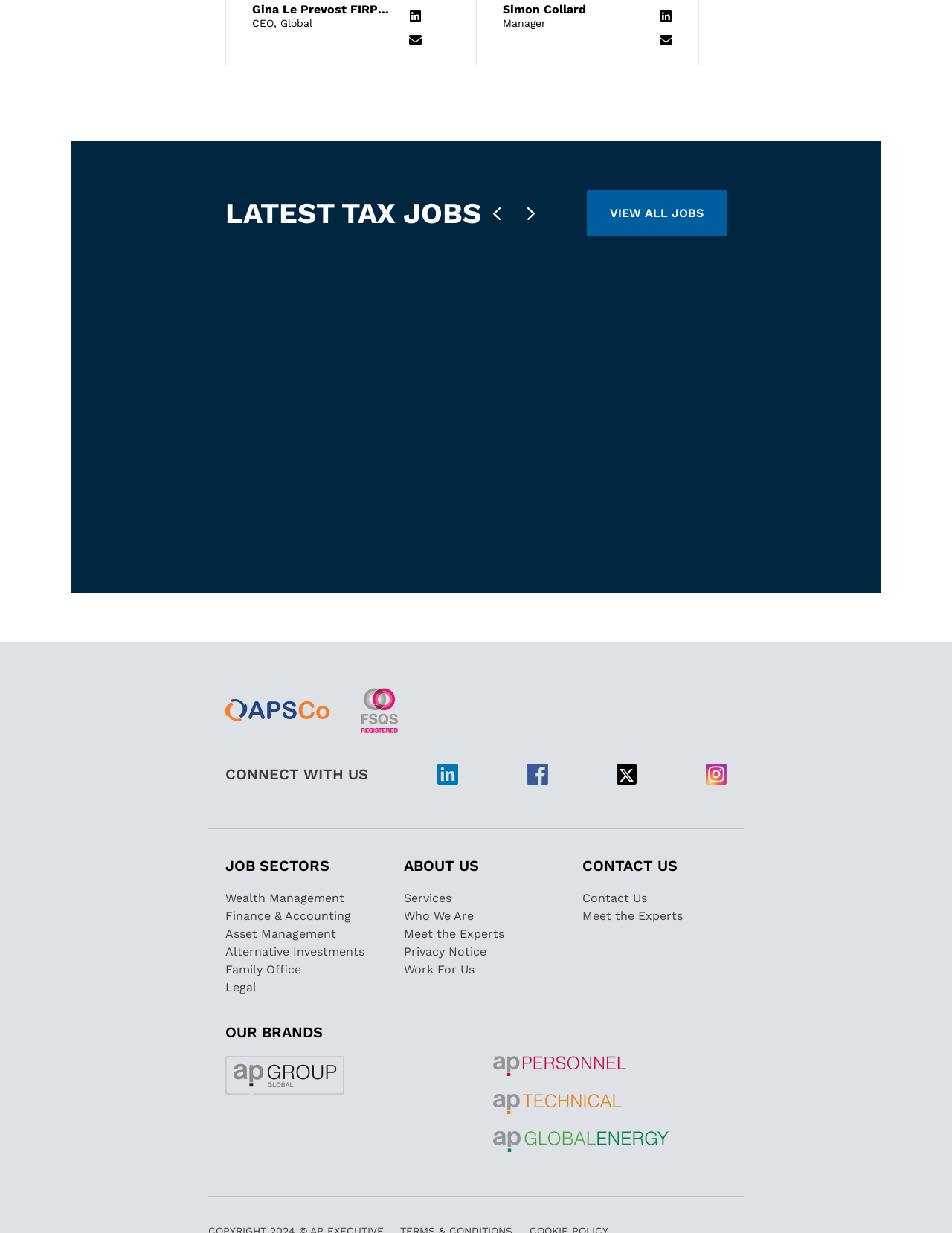Find the bounding box coordinates of the clickable region needed to perform the following instruction: "Connect with us on Linkedin". The coordinates should be provided as four float numbers between 0 and 1, i.e., [left, top, right, bottom].

[0.459, 0.619, 0.481, 0.636]